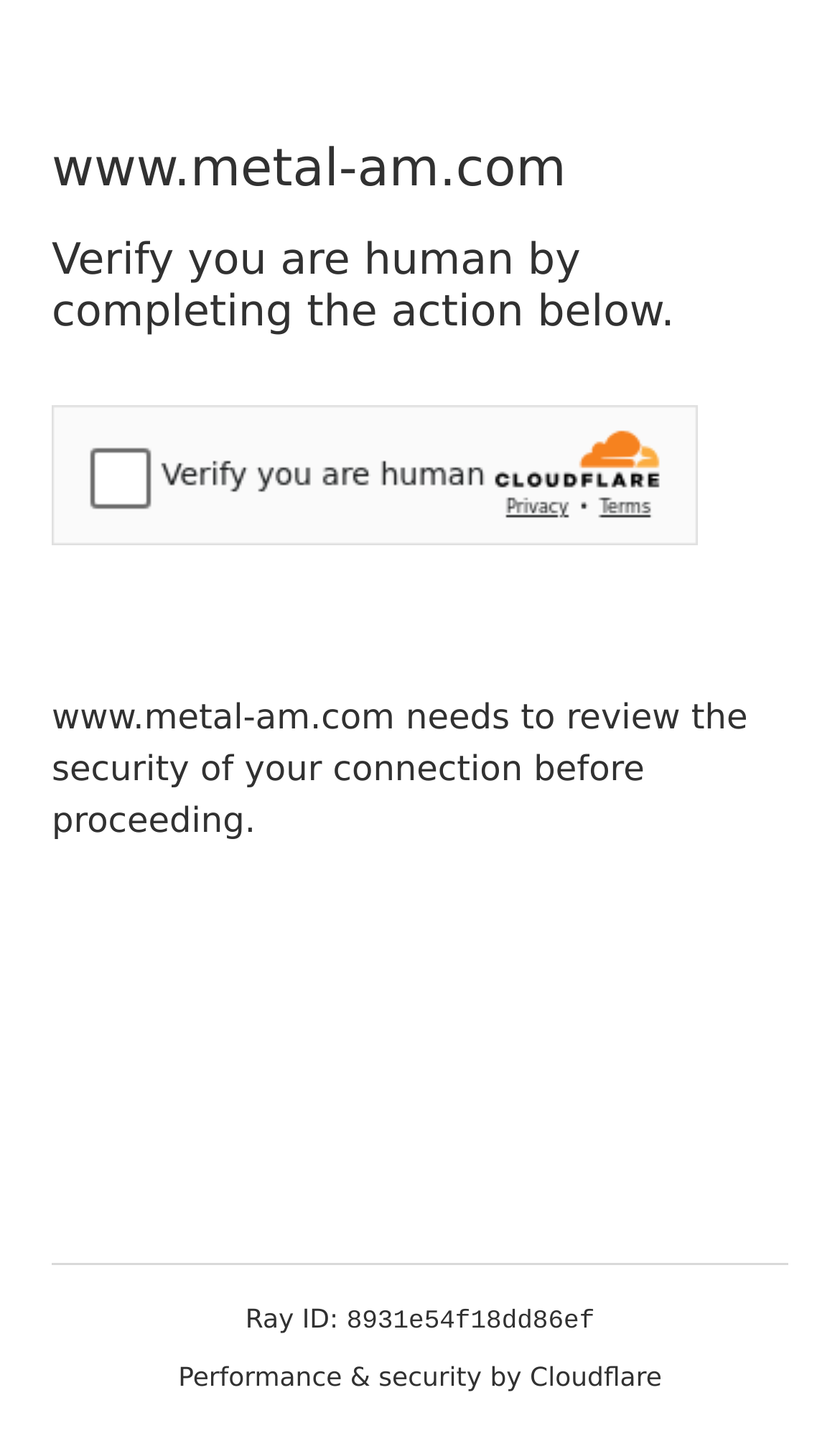Generate a comprehensive description of the webpage.

The webpage appears to be a security verification page. At the top, there is a main heading that reads "www.metal-am.com". Below this heading, another heading is displayed, instructing the user to "Verify you are human by completing the action below." 

Following this instruction, an iframe is presented, containing a Cloudflare security challenge. This iframe is positioned in the middle of the page. 

Below the iframe, a paragraph of text is displayed, stating that "www.metal-am.com needs to review the security of your connection before proceeding." 

At the bottom of the page, there is a section containing three lines of text. The first line reads "Ray ID:", and the second line displays a unique identifier, "8931e54f18dd86ef". The third line is a statement from Cloudflare, indicating that they provide "Performance & security" for the website.